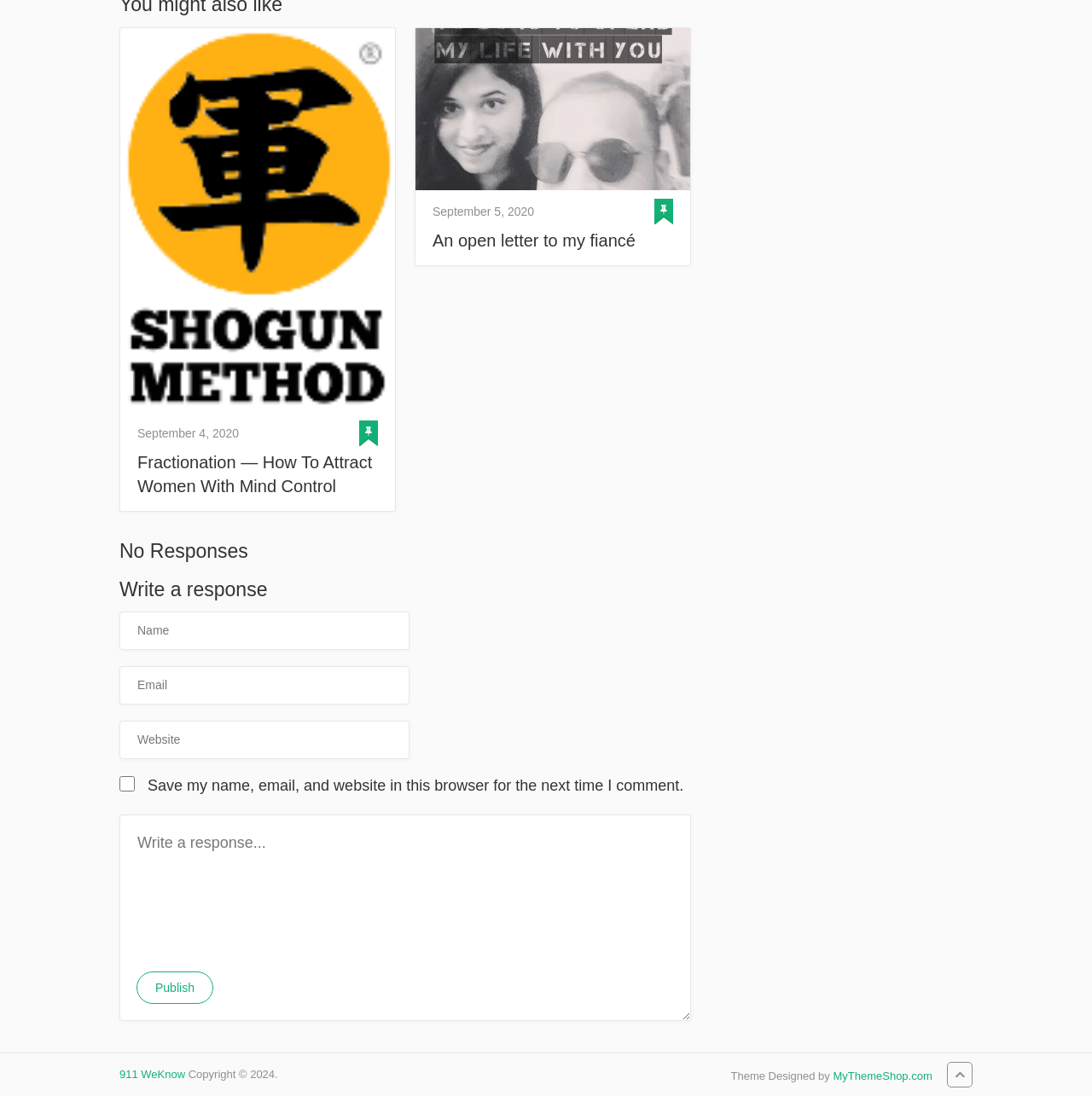Can you provide the bounding box coordinates for the element that should be clicked to implement the instruction: "Enter your name in the 'Name' text box"?

[0.109, 0.558, 0.375, 0.593]